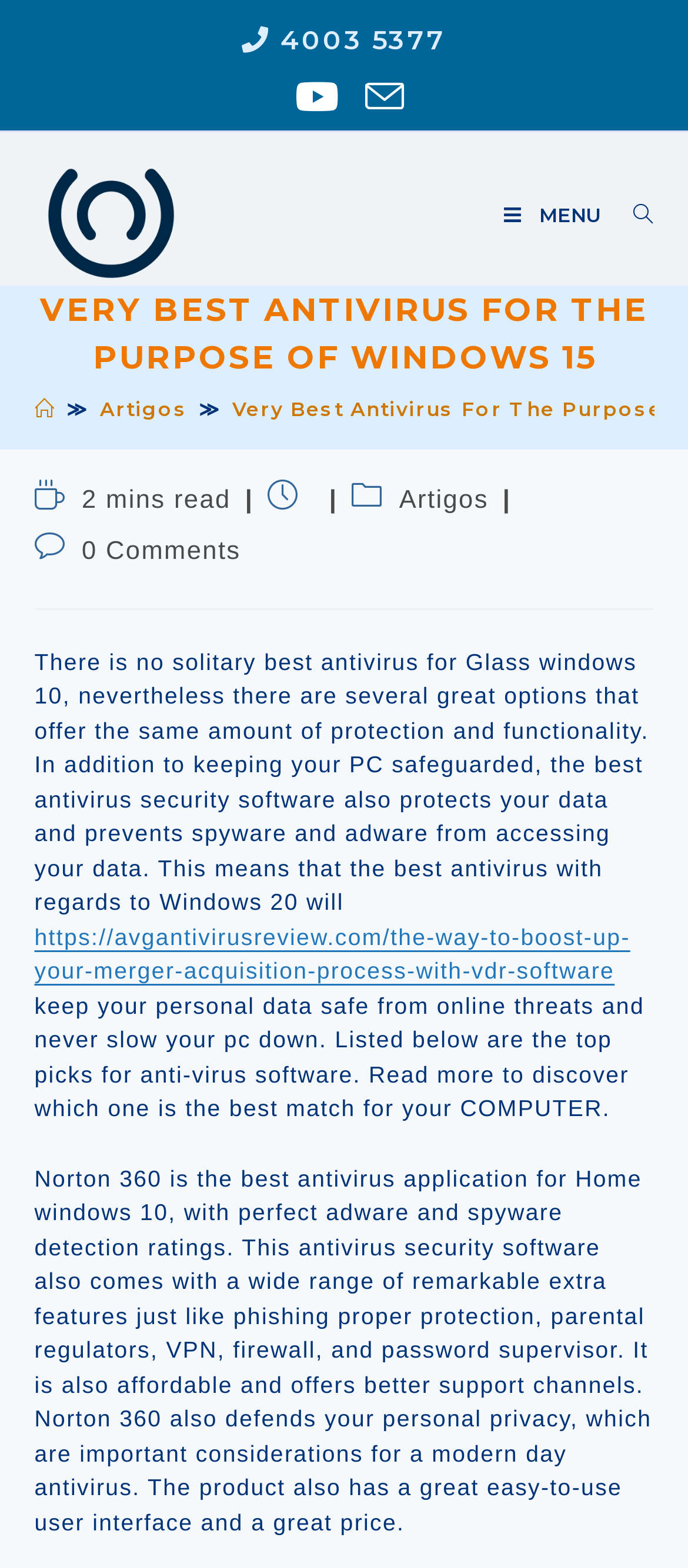Identify the bounding box coordinates for the element you need to click to achieve the following task: "Click on the Youtube link". Provide the bounding box coordinates as four float numbers between 0 and 1, in the form [left, top, right, bottom].

[0.411, 0.049, 0.513, 0.074]